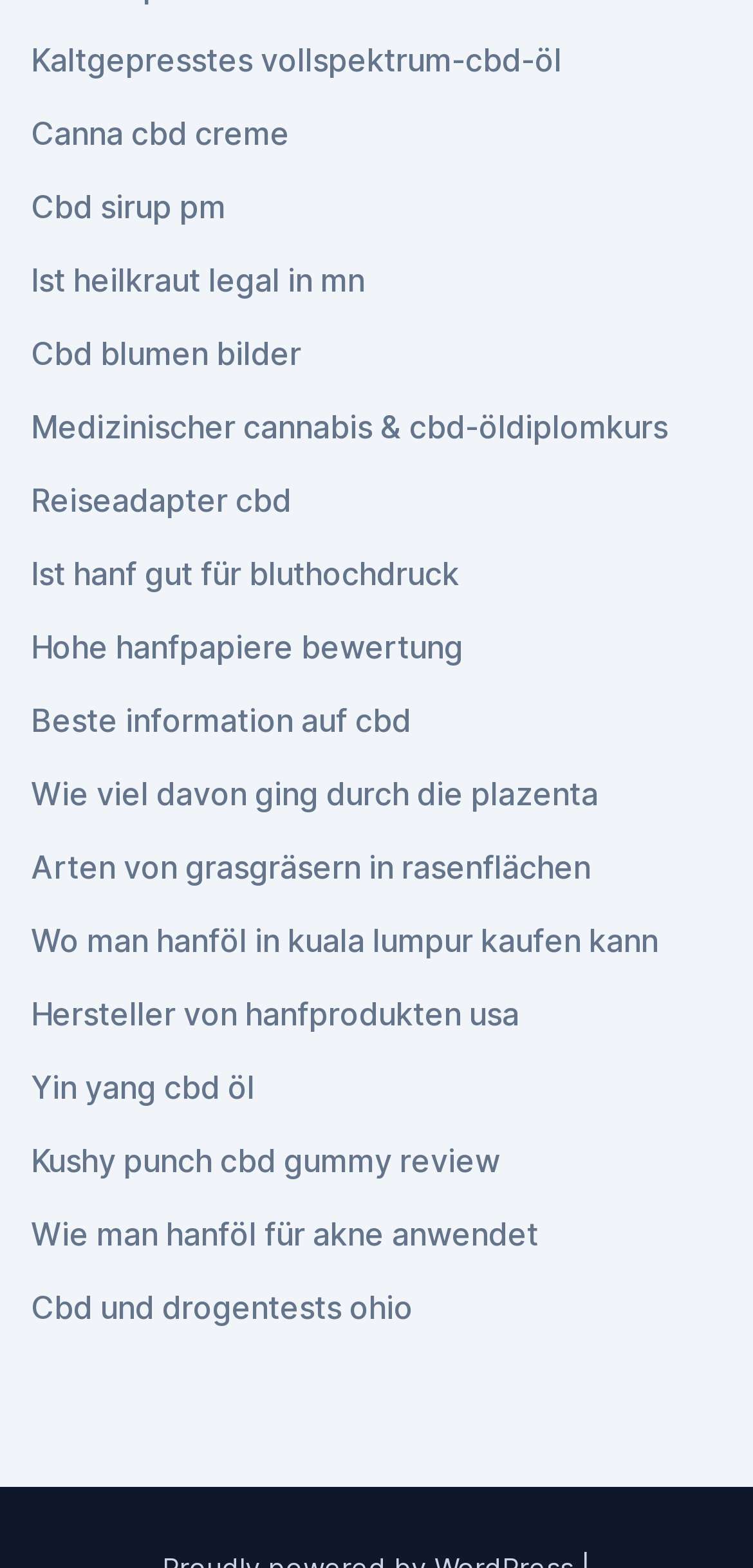Are there any links about CBD products for specific health conditions?
Using the visual information, respond with a single word or phrase.

Yes